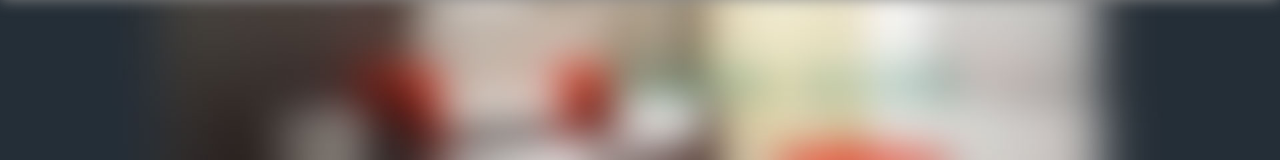Analyze the image and give a detailed response to the question:
What is the primary purpose of the massage chair motors?

The caption highlights the sleek appearance and potential of the massage chair motors for enhancing relaxation and wellness, indicating that their primary purpose is to provide comfort and therapeutic benefits.